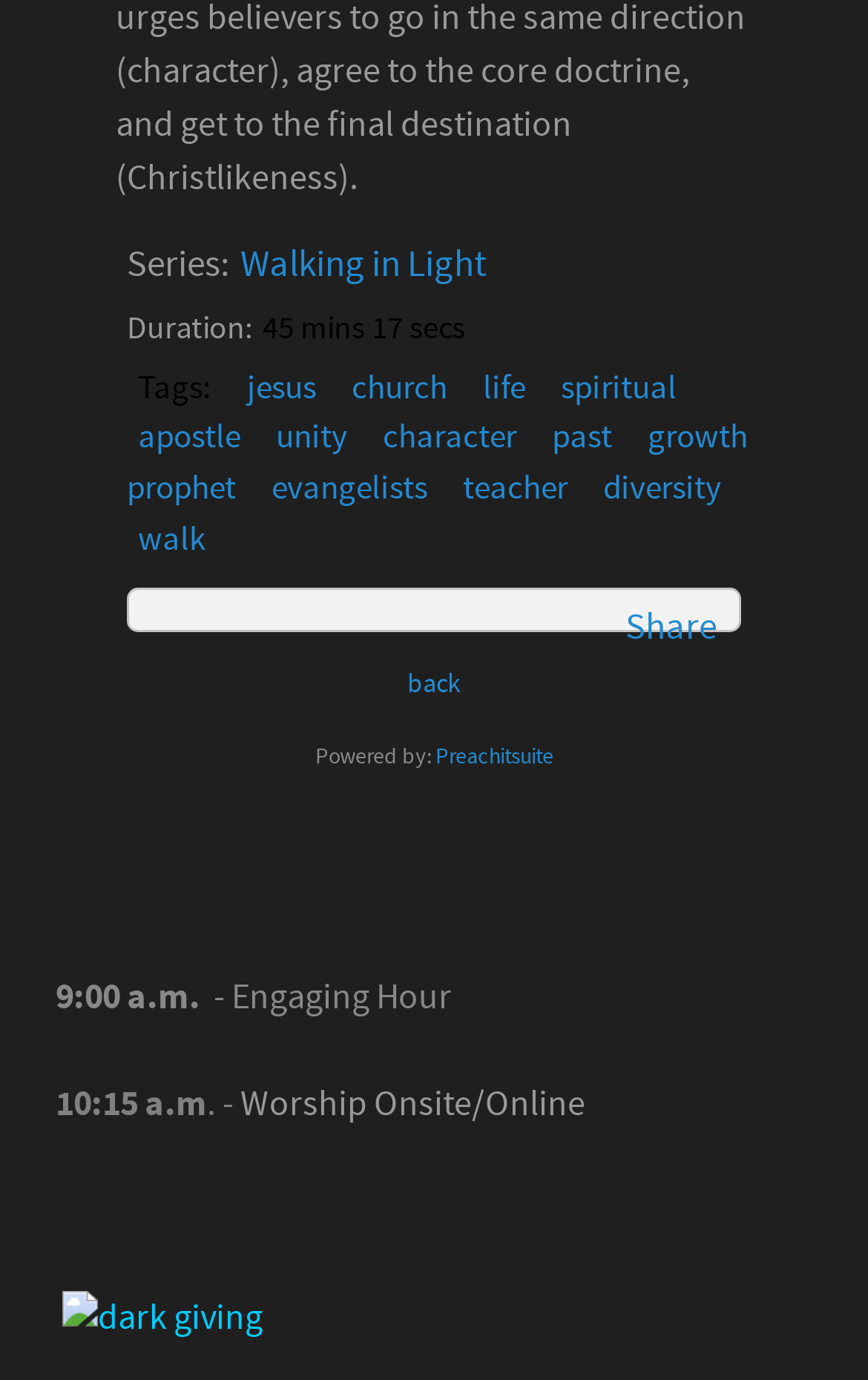Provide the bounding box coordinates of the section that needs to be clicked to accomplish the following instruction: "Click on the 'Share' button."

[0.721, 0.438, 0.826, 0.473]